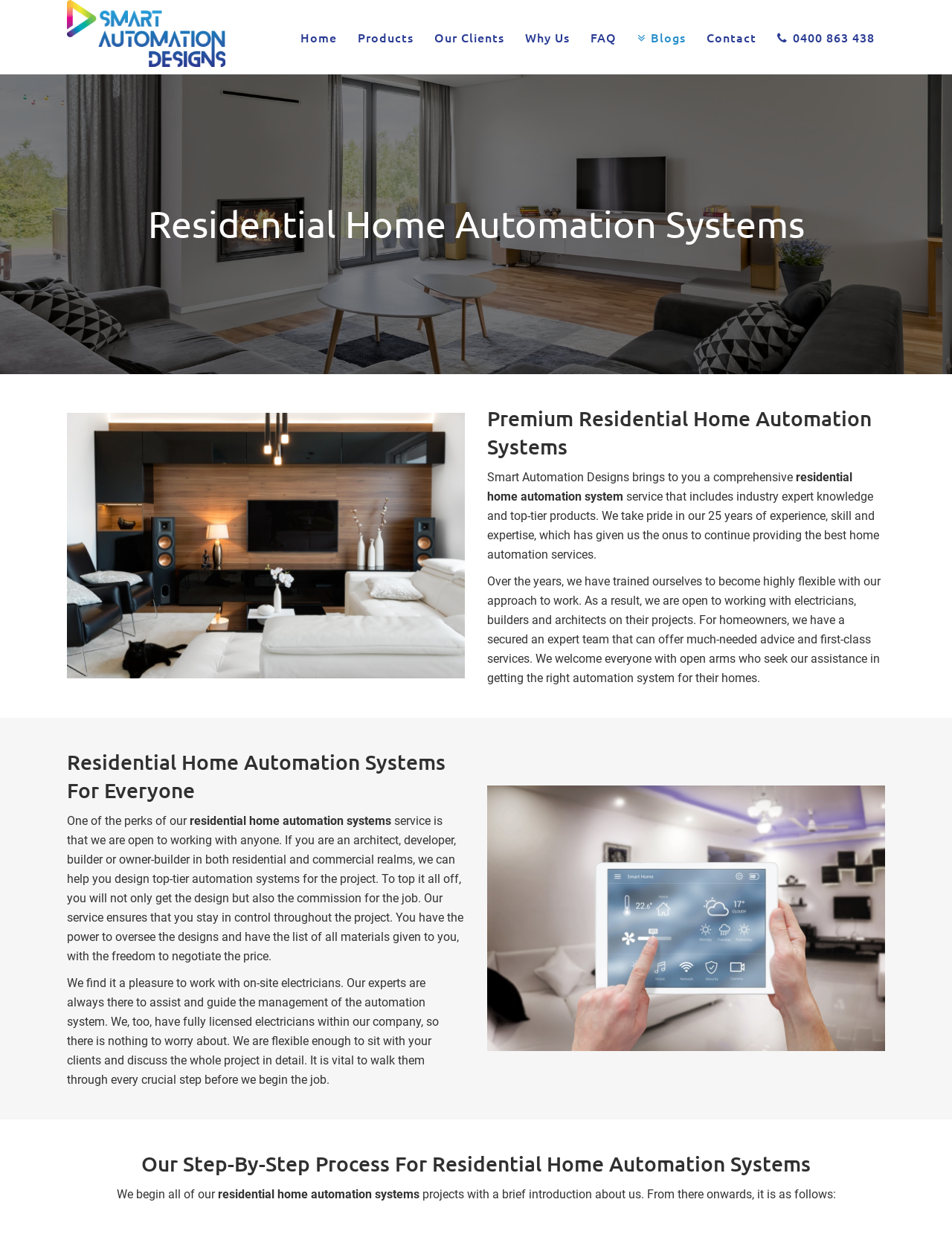Describe the webpage in detail, including text, images, and layout.

The webpage is about residential home automation systems provided by Smart Automation Designs. At the top left corner, there is a logo of the company, repeated five times. Below the logo, there is a navigation menu with links to different sections of the website, including Home, Products, Our Clients, Why Us, FAQ, Blogs, Contact, and a phone number.

The main content of the webpage is divided into several sections. The first section has a heading "Residential Home Automation Systems" and a brief introduction to the company's services, which include industry expert knowledge and top-tier products. The text explains that the company has 25 years of experience and provides the best home automation services.

The second section has a heading "Residential Home Automation Systems For Everyone" and explains that the company's services are open to everyone, including architects, developers, builders, and homeowners. The text describes how the company can help design top-tier automation systems and provide commissioning services.

The third section has a heading "Our Step-By-Step Process For Residential Home Automation Systems" and explains the company's process for working on residential home automation projects. The text describes how the company begins with an introduction and then follows a step-by-step process.

Throughout the webpage, there are several images, including a logo and an image related to residential home automation systems. The overall layout of the webpage is organized, with clear headings and concise text that explains the company's services and process.